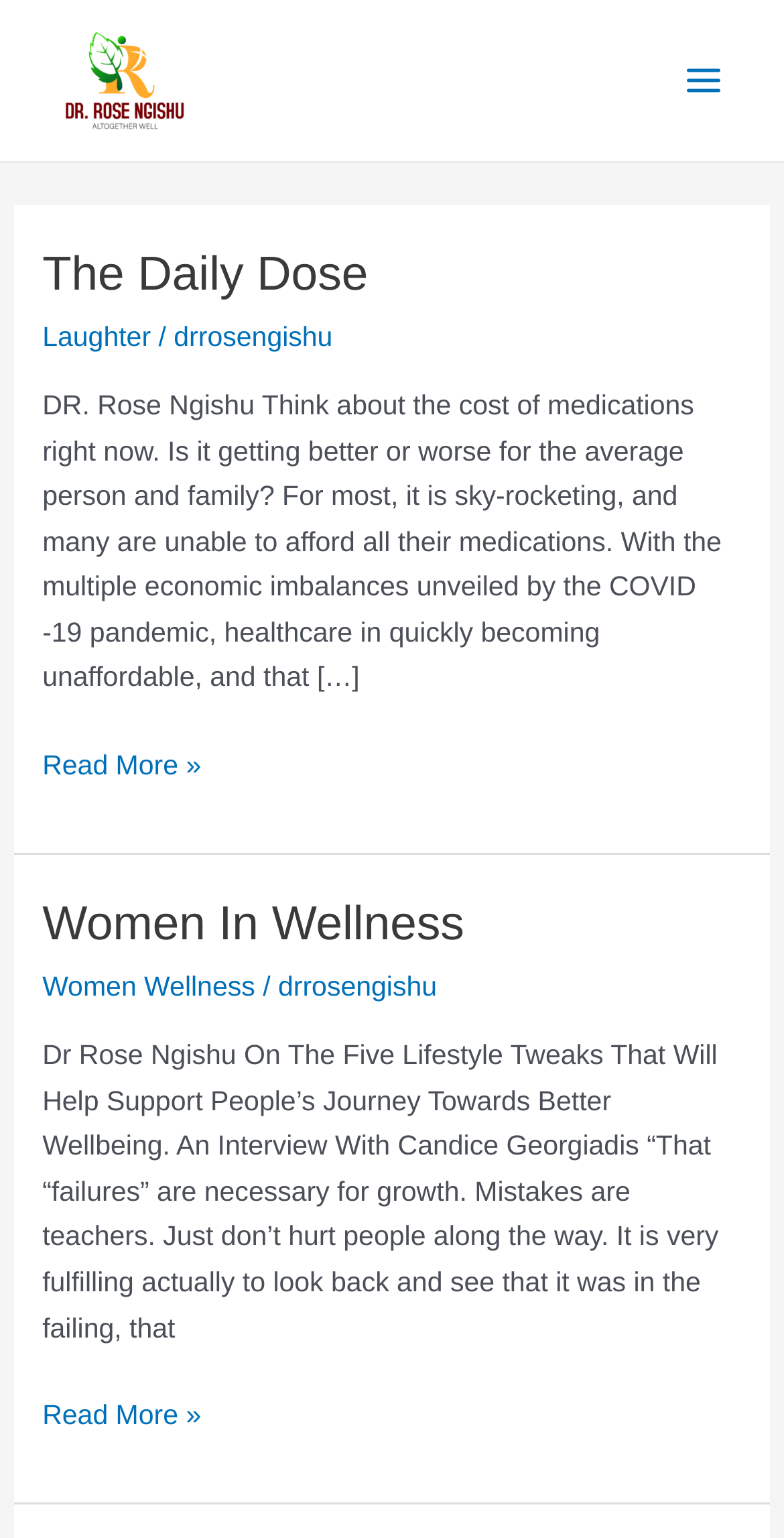Identify the bounding box coordinates necessary to click and complete the given instruction: "Read more about 'The Daily Dose'".

[0.054, 0.483, 0.257, 0.513]